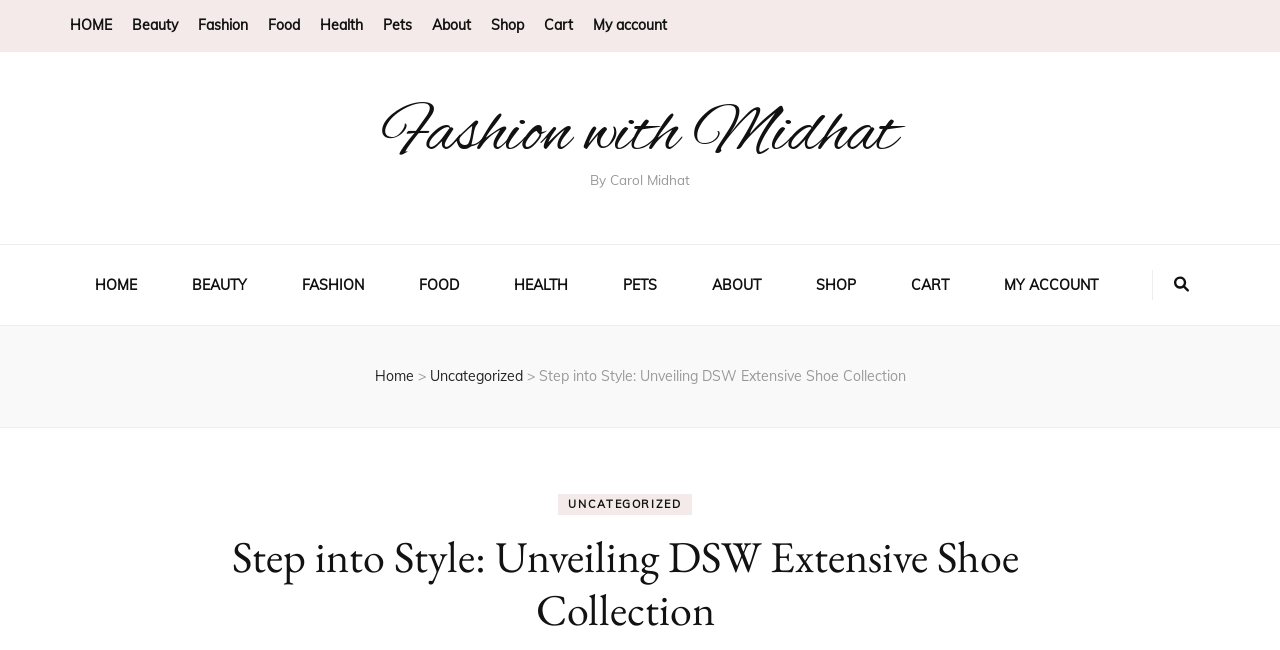Find the bounding box of the UI element described as follows: "My account".

[0.463, 0.0, 0.521, 0.08]